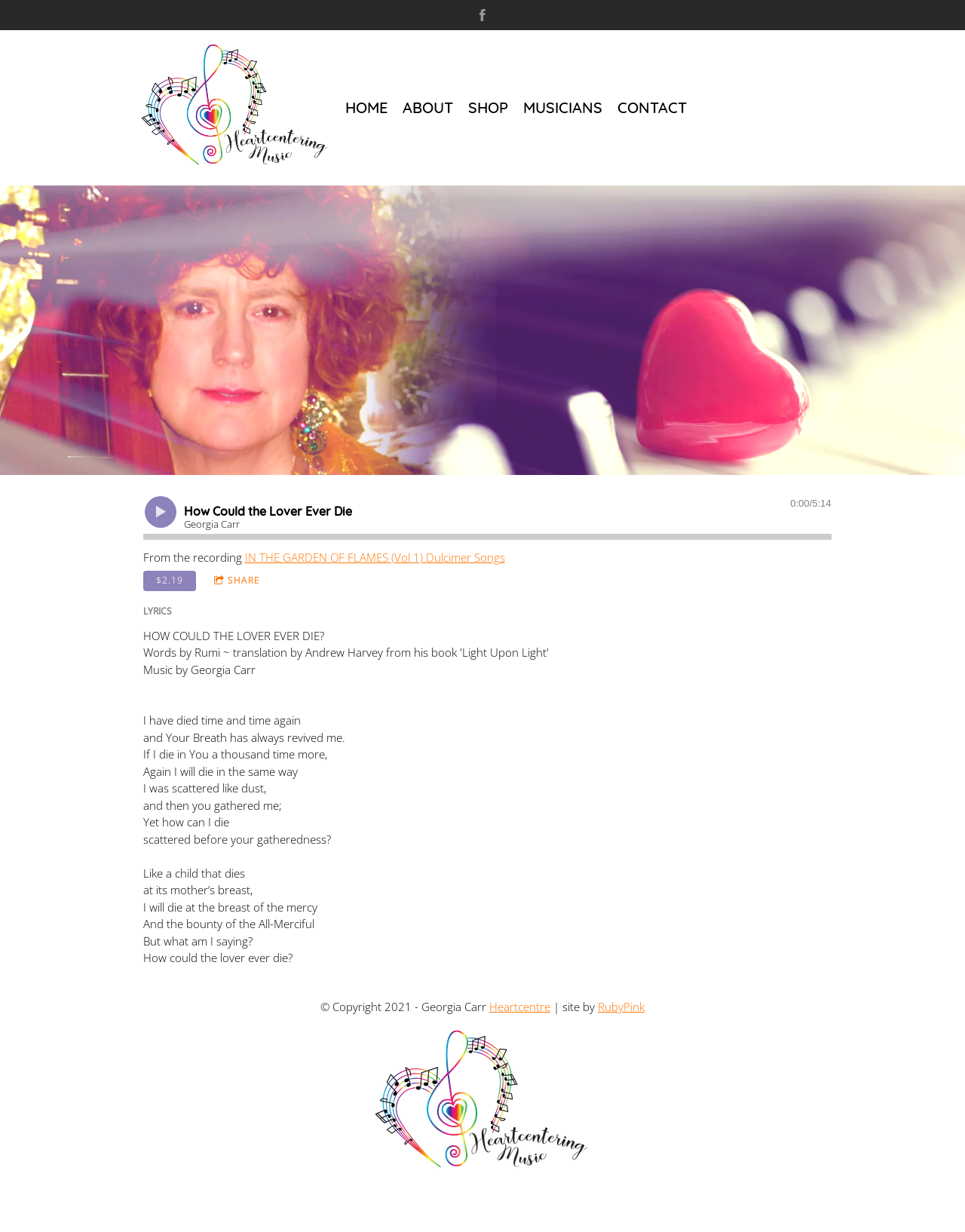What is the price of the song?
Please provide an in-depth and detailed response to the question.

The price of the song can be found below the song title, where it is written as a button with the text '$2.19'.